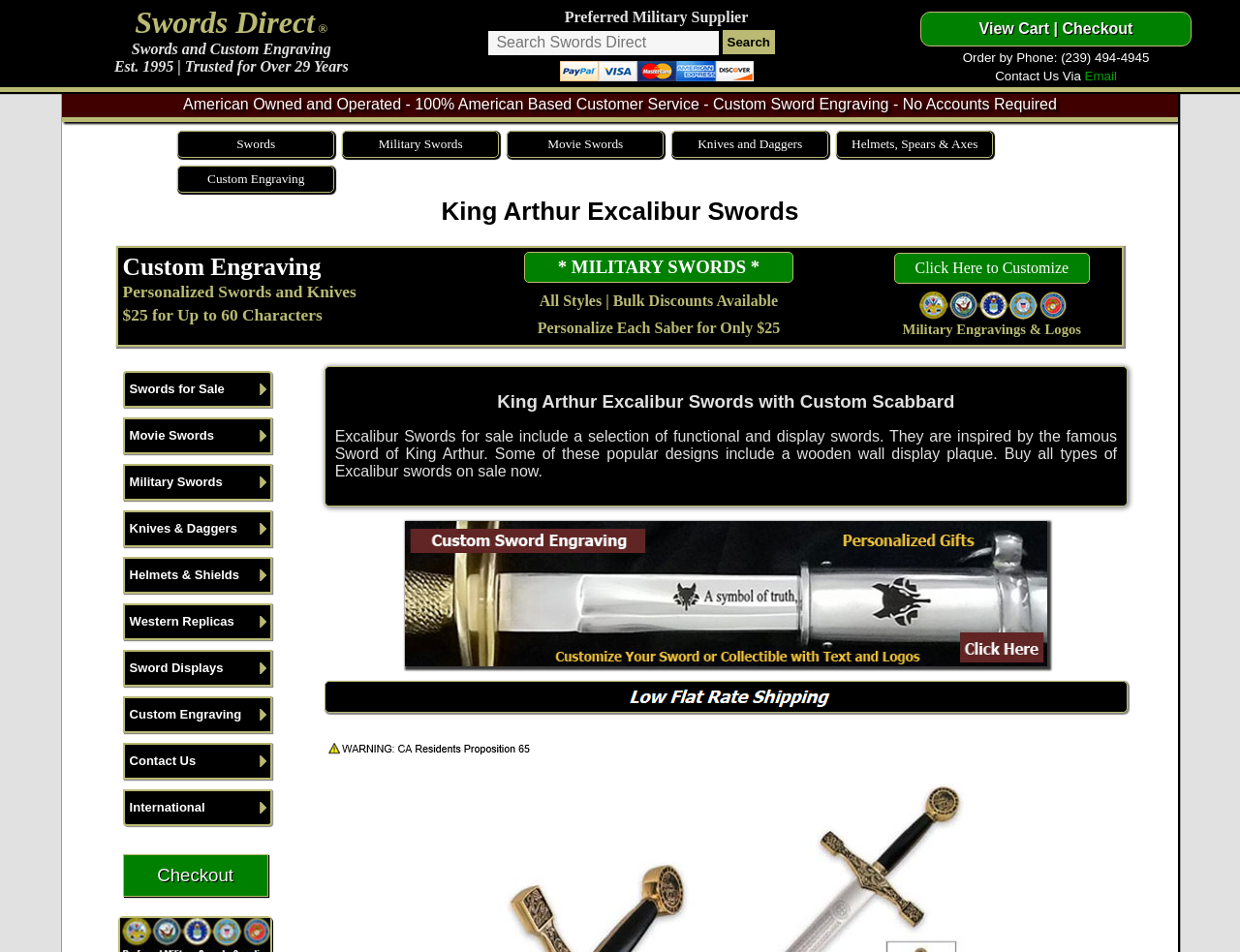What types of swords are available?
Using the image as a reference, answer with just one word or a short phrase.

Excalibur, Military, Movie, Knives